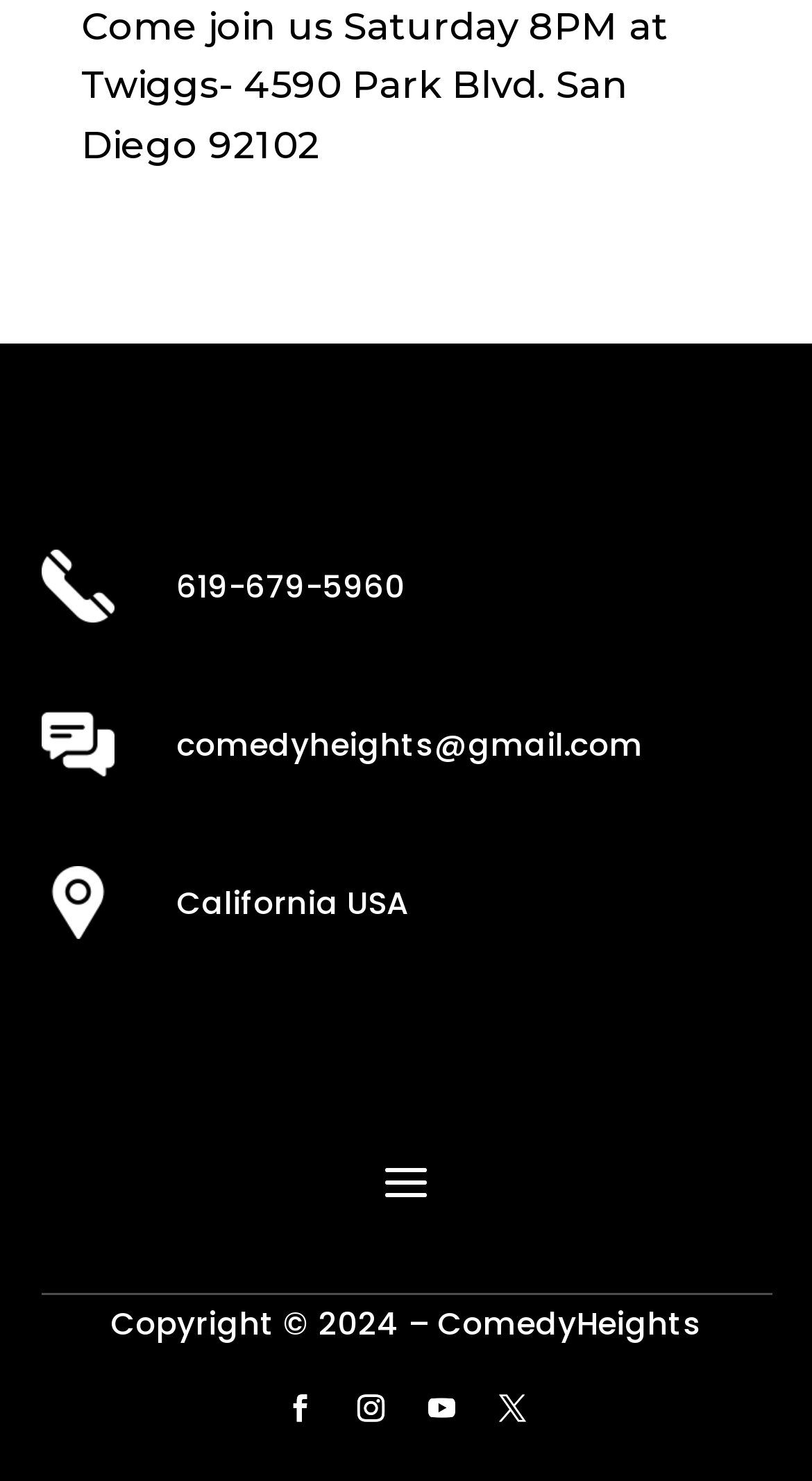From the given element description: "California USA", find the bounding box for the UI element. Provide the coordinates as four float numbers between 0 and 1, in the order [left, top, right, bottom].

[0.217, 0.595, 0.501, 0.624]